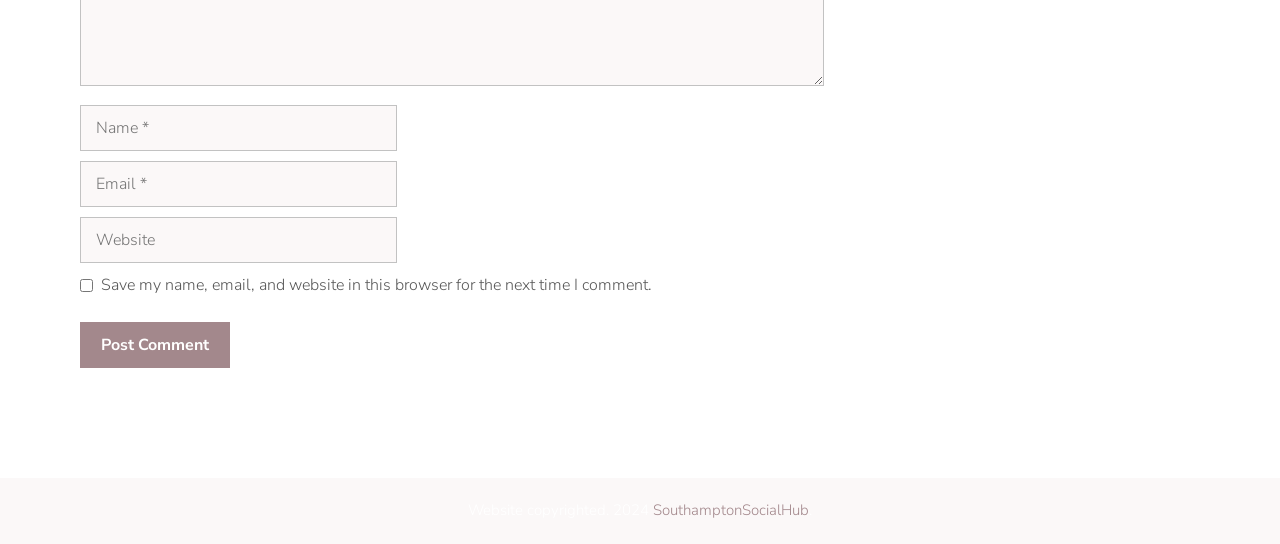What is the function of the 'Post Comment' button?
Please provide a comprehensive answer based on the visual information in the image.

The 'Post Comment' button is located below the comment form and is likely the button that users click to submit their comment. Its function is to send the user's comment to the website for posting.